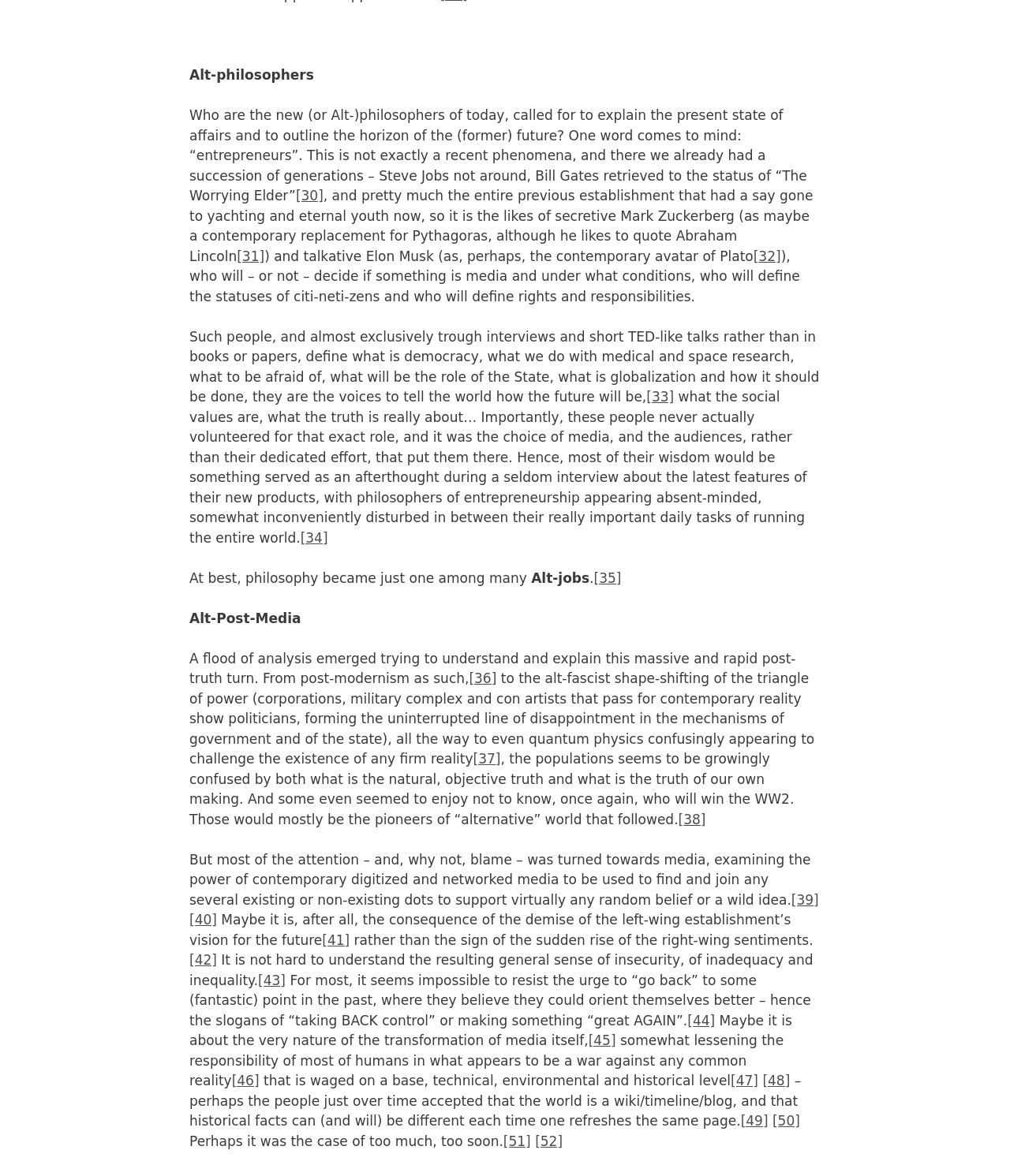Could you indicate the bounding box coordinates of the region to click in order to complete this instruction: "Read more about Mark Zuckerberg".

[0.235, 0.211, 0.262, 0.224]